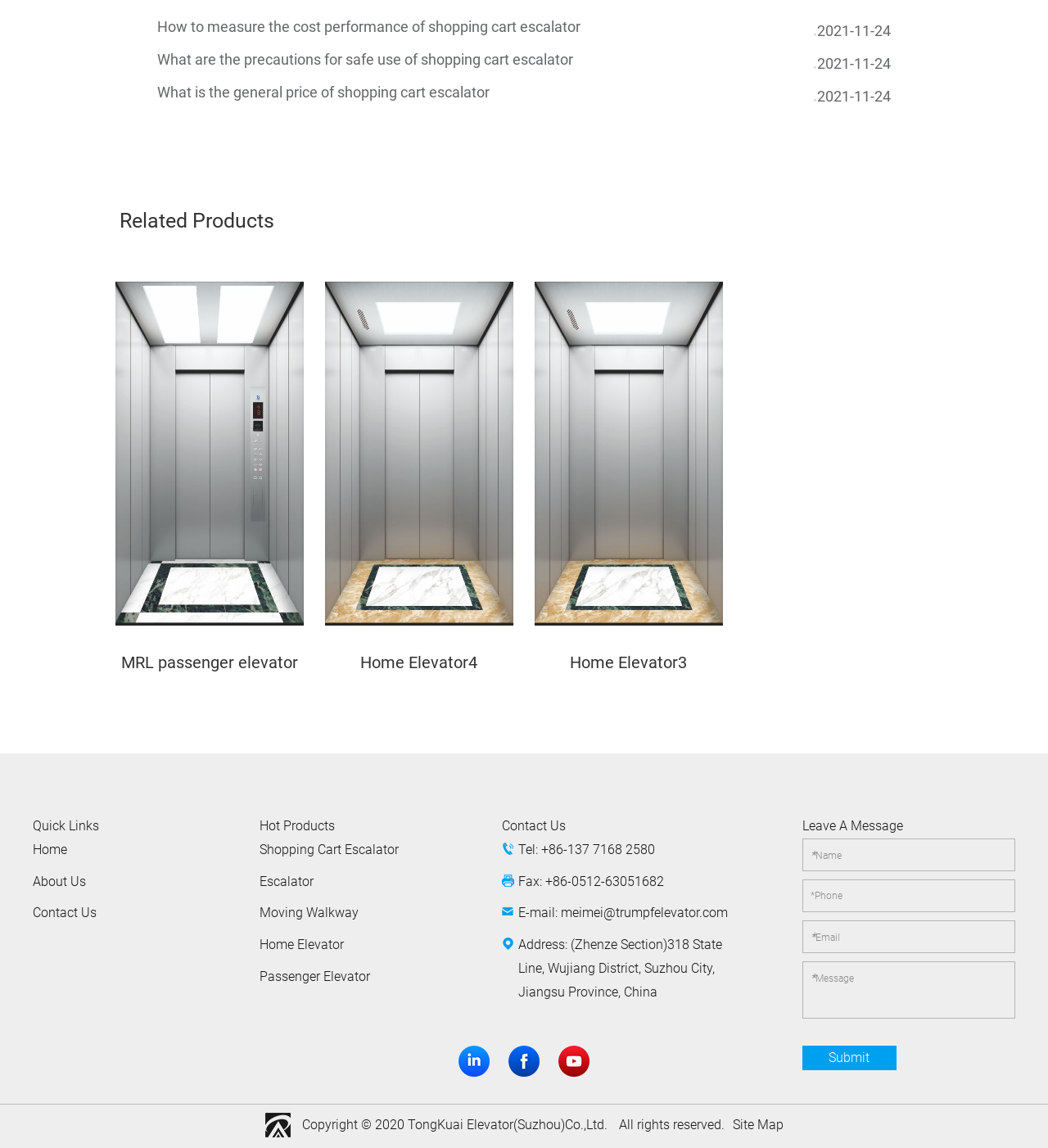Highlight the bounding box coordinates of the element you need to click to perform the following instruction: "Click the 'Home' link."

[0.031, 0.733, 0.064, 0.747]